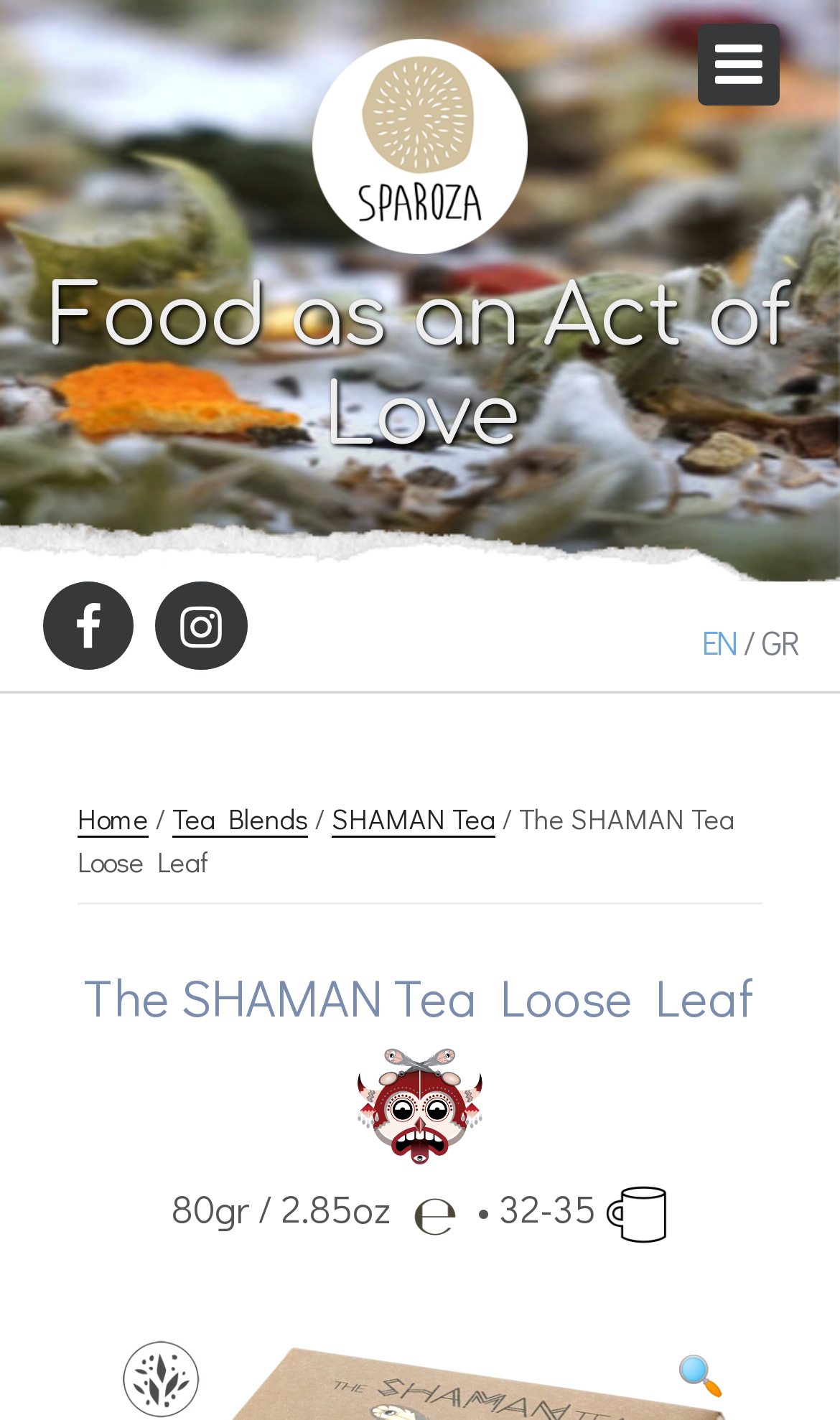Highlight the bounding box coordinates of the element you need to click to perform the following instruction: "visit Facebook."

[0.077, 0.423, 0.134, 0.455]